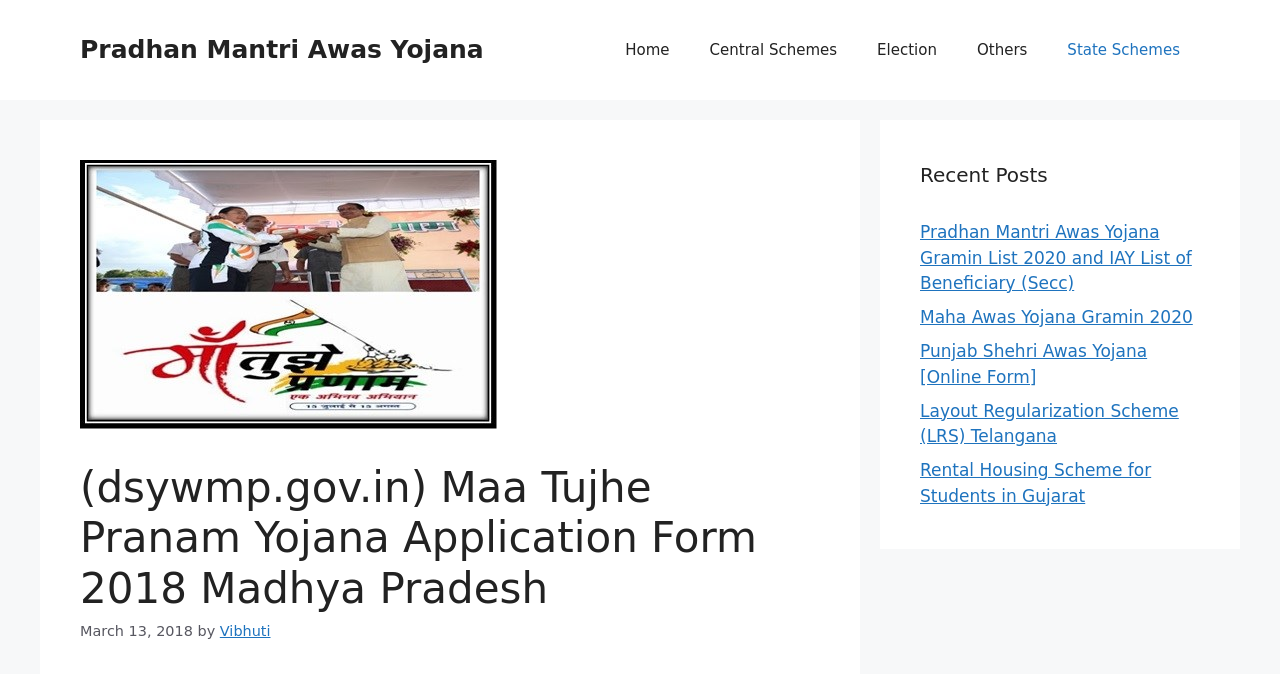Please look at the image and answer the question with a detailed explanation: What is the name of the scheme?

I found the answer by looking at the title of the webpage, which is 'Maa Tujhe Pranam Yojana Application Form 2018 Madhya Pradesh - Pradhan Mantri Awas Yojana'. This title suggests that the webpage is about a scheme called Maa Tujhe Pranam Yojana.